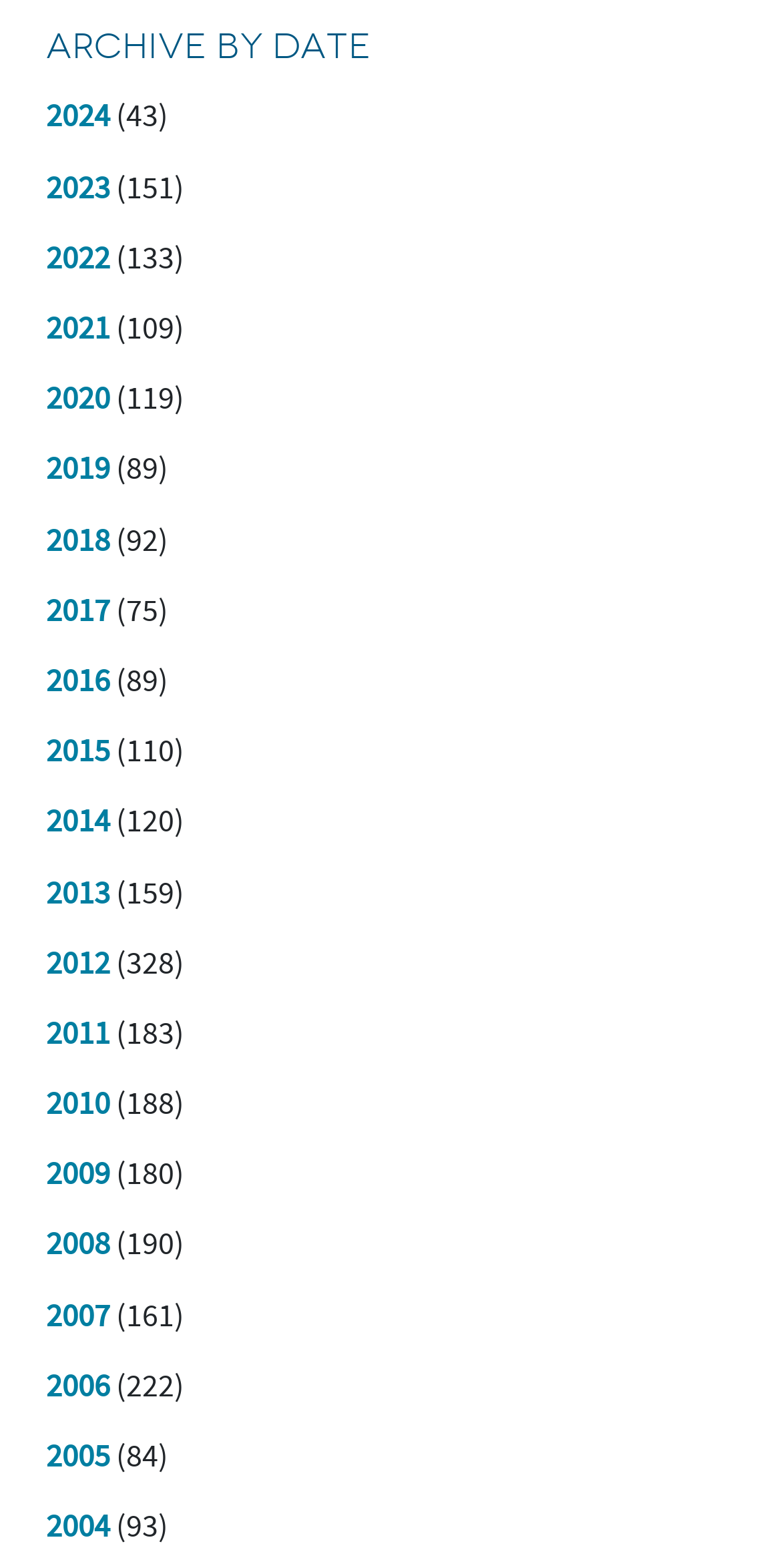Can you specify the bounding box coordinates of the area that needs to be clicked to fulfill the following instruction: "View 2015"?

[0.059, 0.467, 0.141, 0.492]